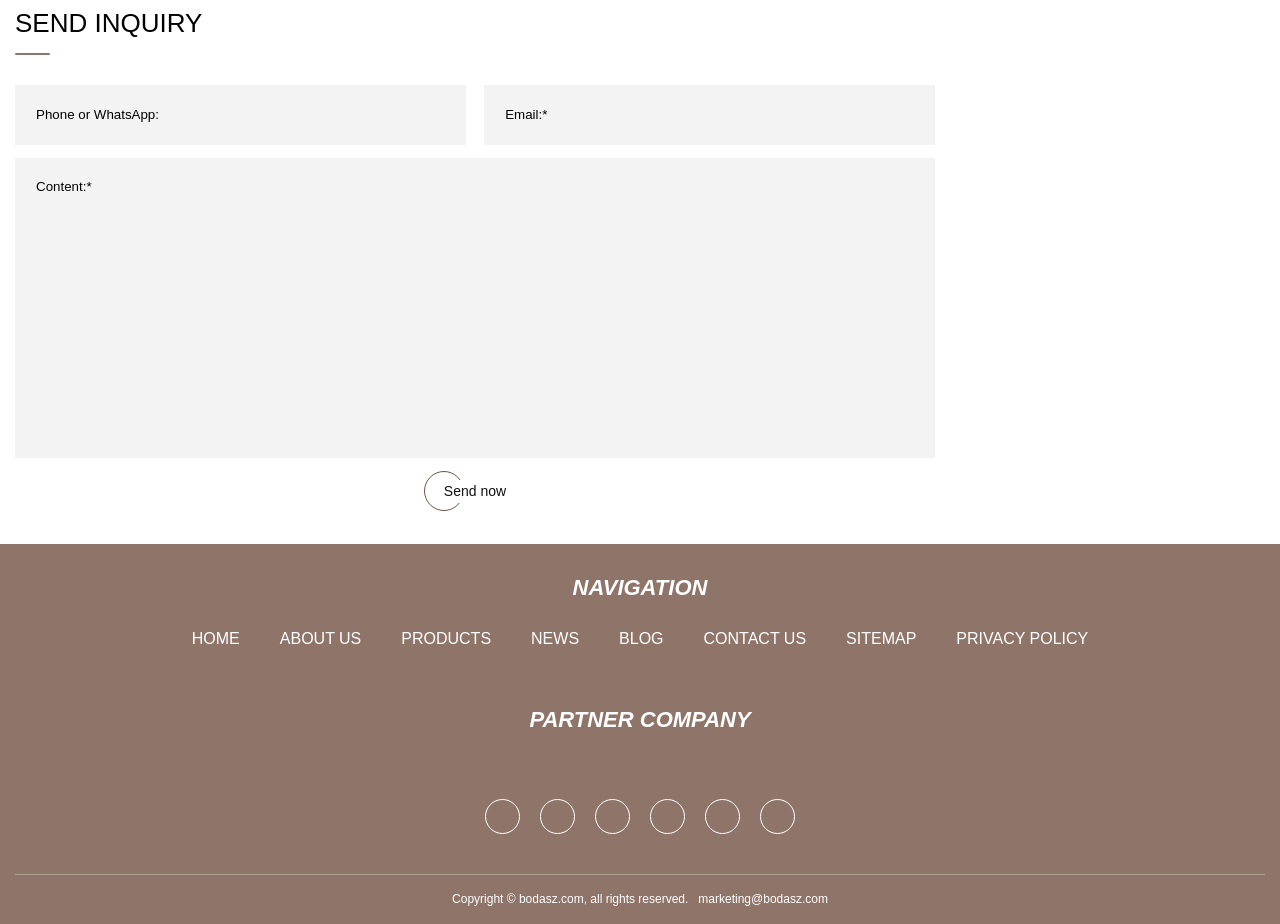Specify the bounding box coordinates of the element's area that should be clicked to execute the given instruction: "Go to home page". The coordinates should be four float numbers between 0 and 1, i.e., [left, top, right, bottom].

[0.142, 0.678, 0.195, 0.705]